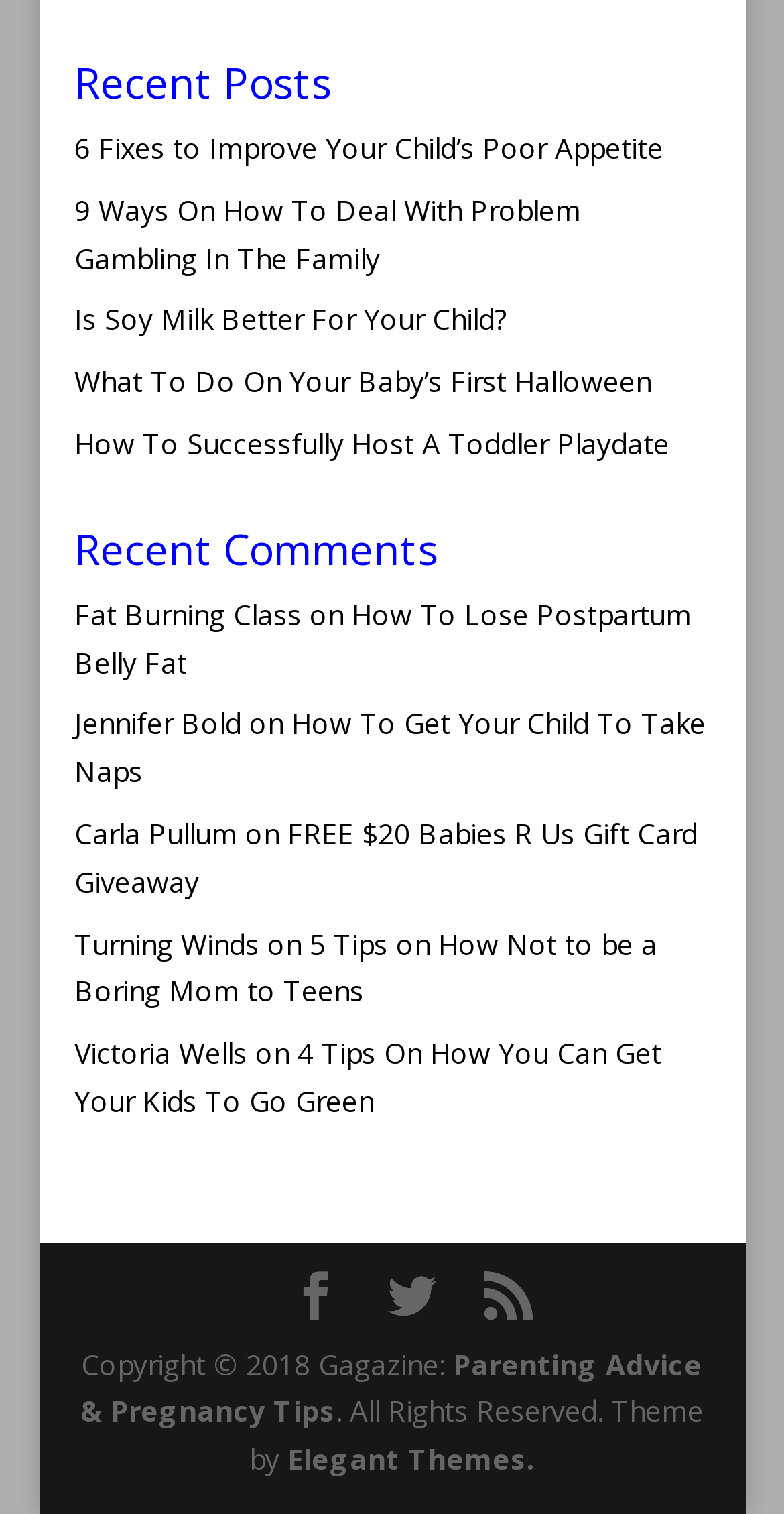Please find the bounding box coordinates of the section that needs to be clicked to achieve this instruction: "Visit the Elegant Themes website".

[0.367, 0.951, 0.682, 0.976]